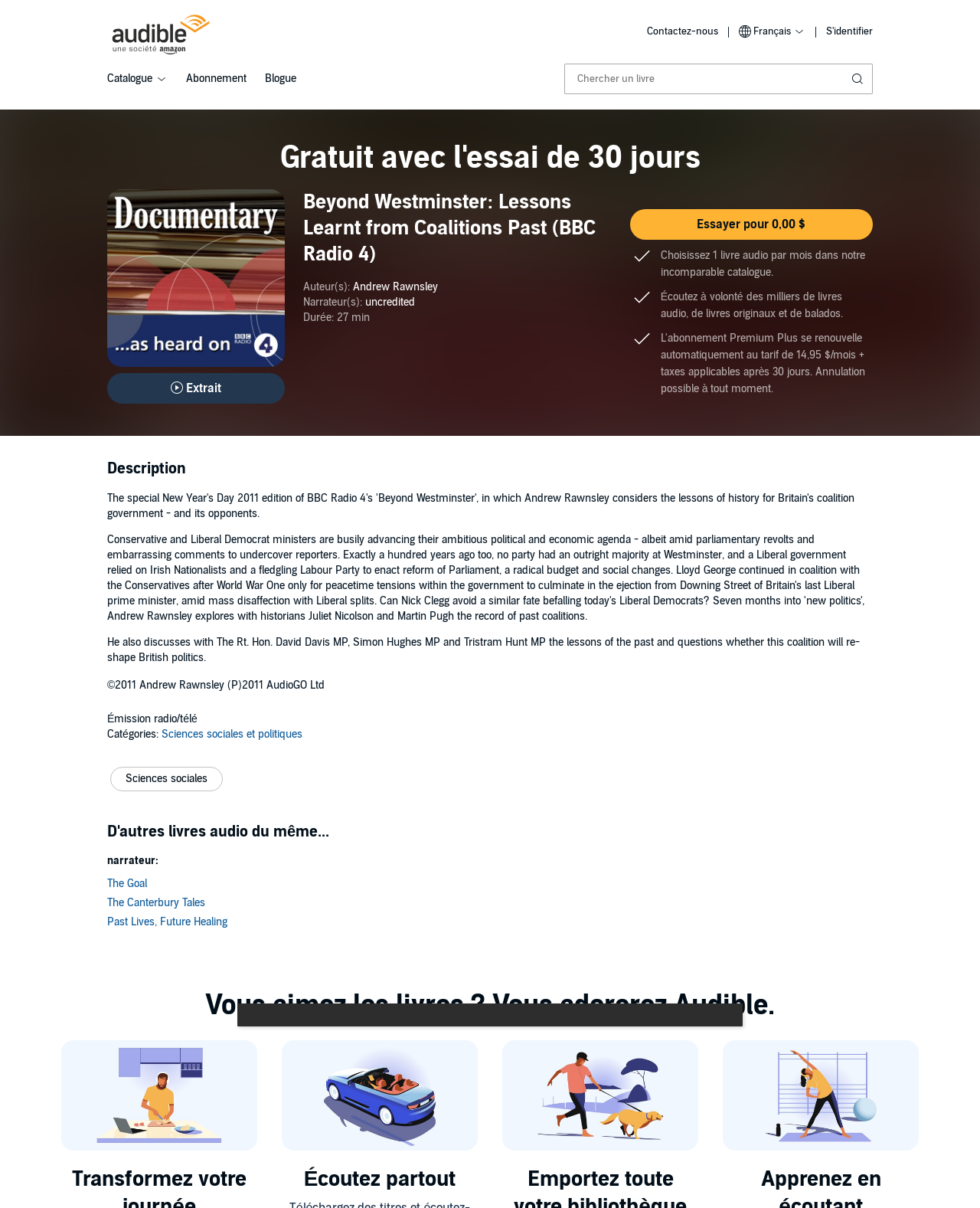Respond to the question below with a single word or phrase:
What is the author of the book?

Andrew Rawnsley